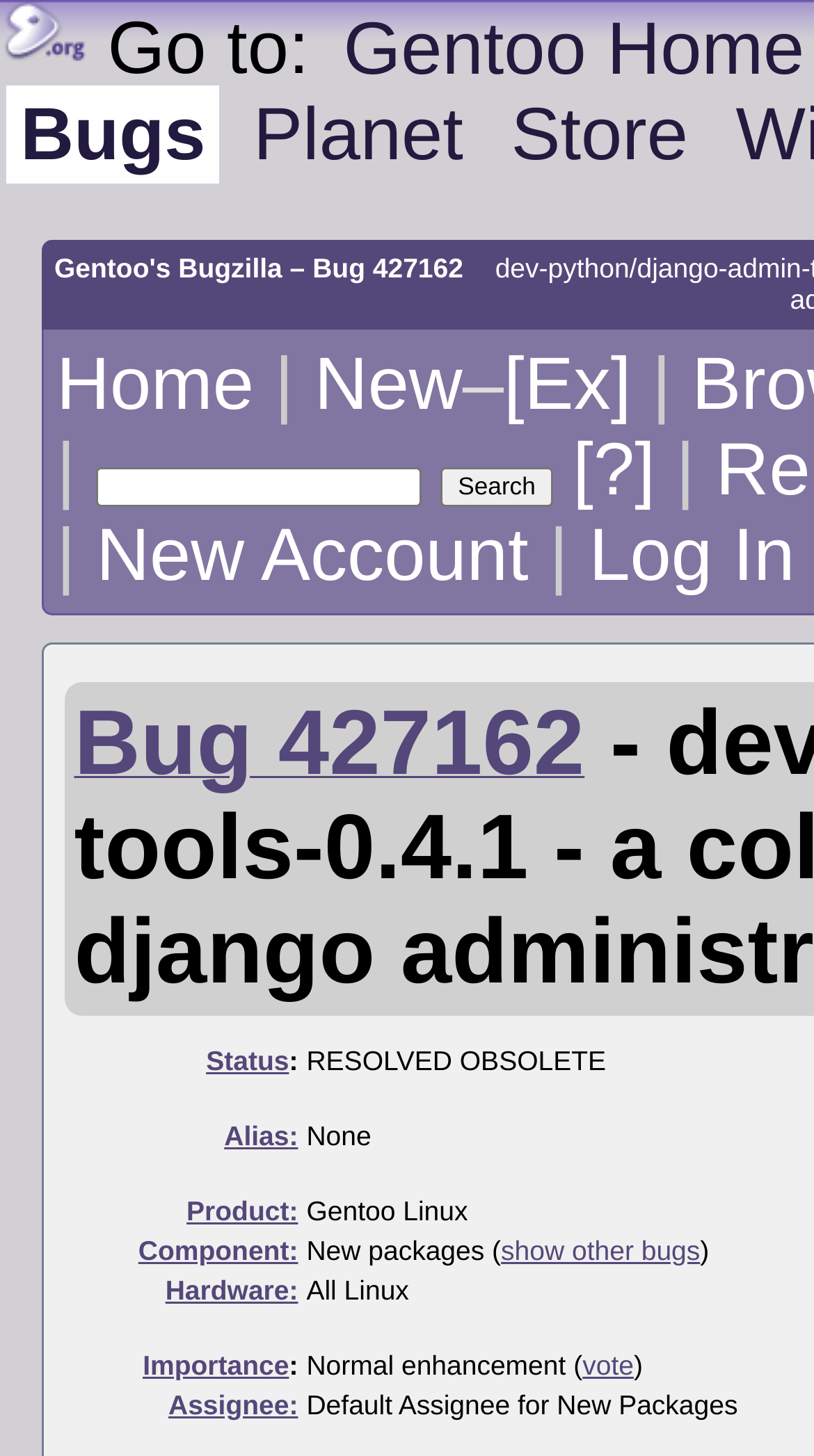Could you find the bounding box coordinates of the clickable area to complete this instruction: "Call the gallery"?

None